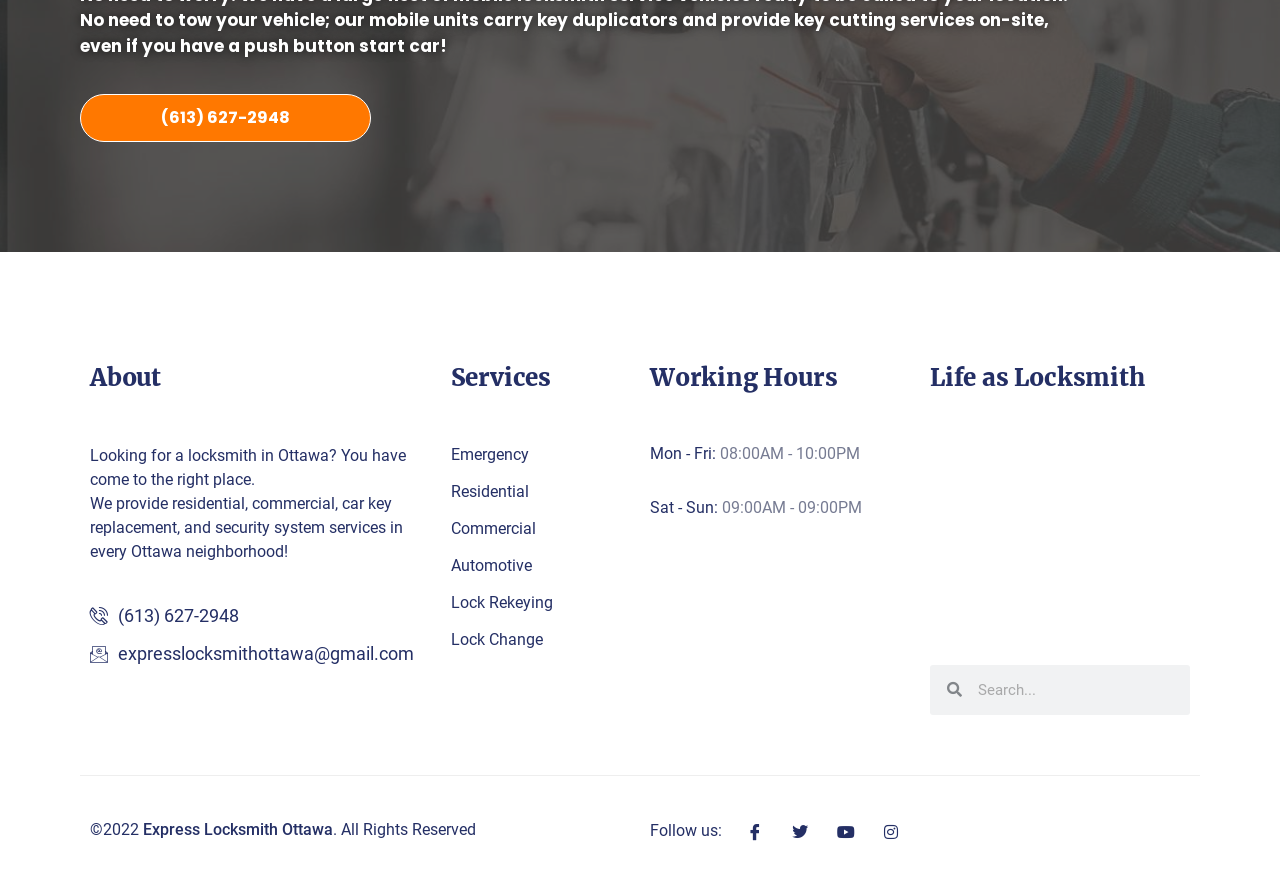Provide the bounding box coordinates of the HTML element this sentence describes: "parent_node: Search name="s" placeholder="Search..."". The bounding box coordinates consist of four float numbers between 0 and 1, i.e., [left, top, right, bottom].

[0.751, 0.742, 0.93, 0.798]